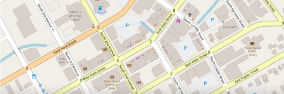Provide your answer in one word or a succinct phrase for the question: 
What district does Congresswoman Cathy McMorris Rodgers represent?

Washington's 5th District